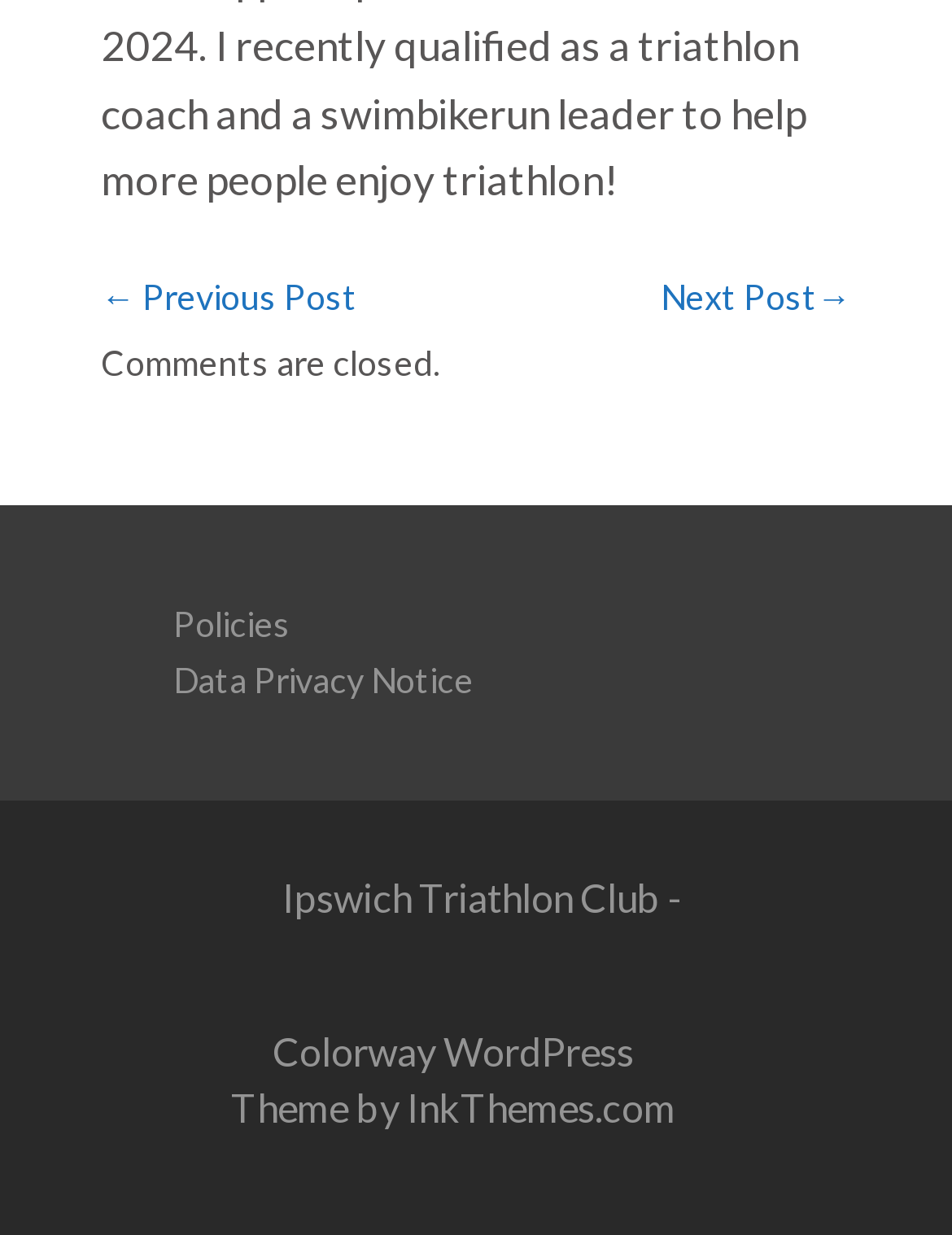Using the webpage screenshot and the element description Policies, determine the bounding box coordinates. Specify the coordinates in the format (top-left x, top-left y, bottom-right x, bottom-right y) with values ranging from 0 to 1.

[0.182, 0.487, 0.305, 0.521]